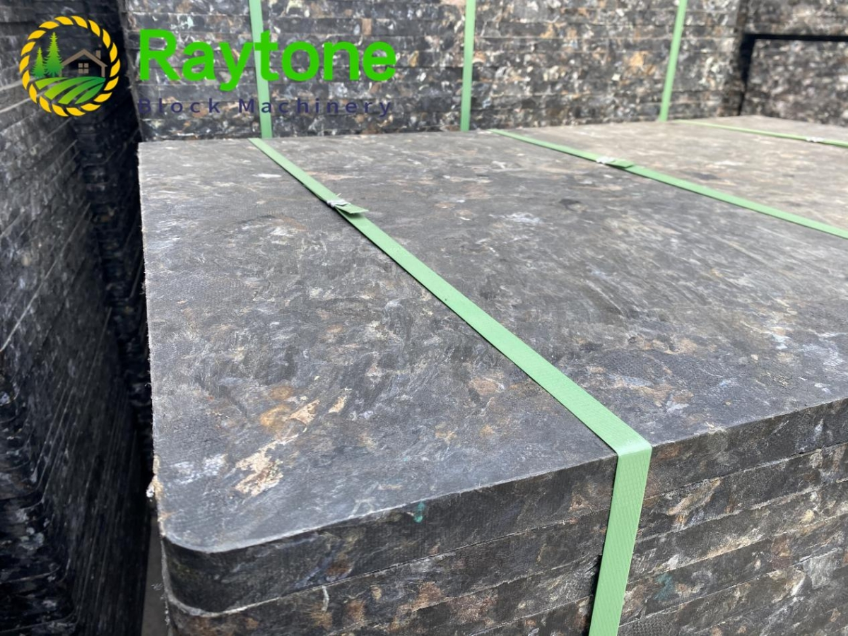What is the advantage of fiber pallets over PVC and wooden pallets?
Please provide a single word or phrase as your answer based on the image.

Lightweight and durable